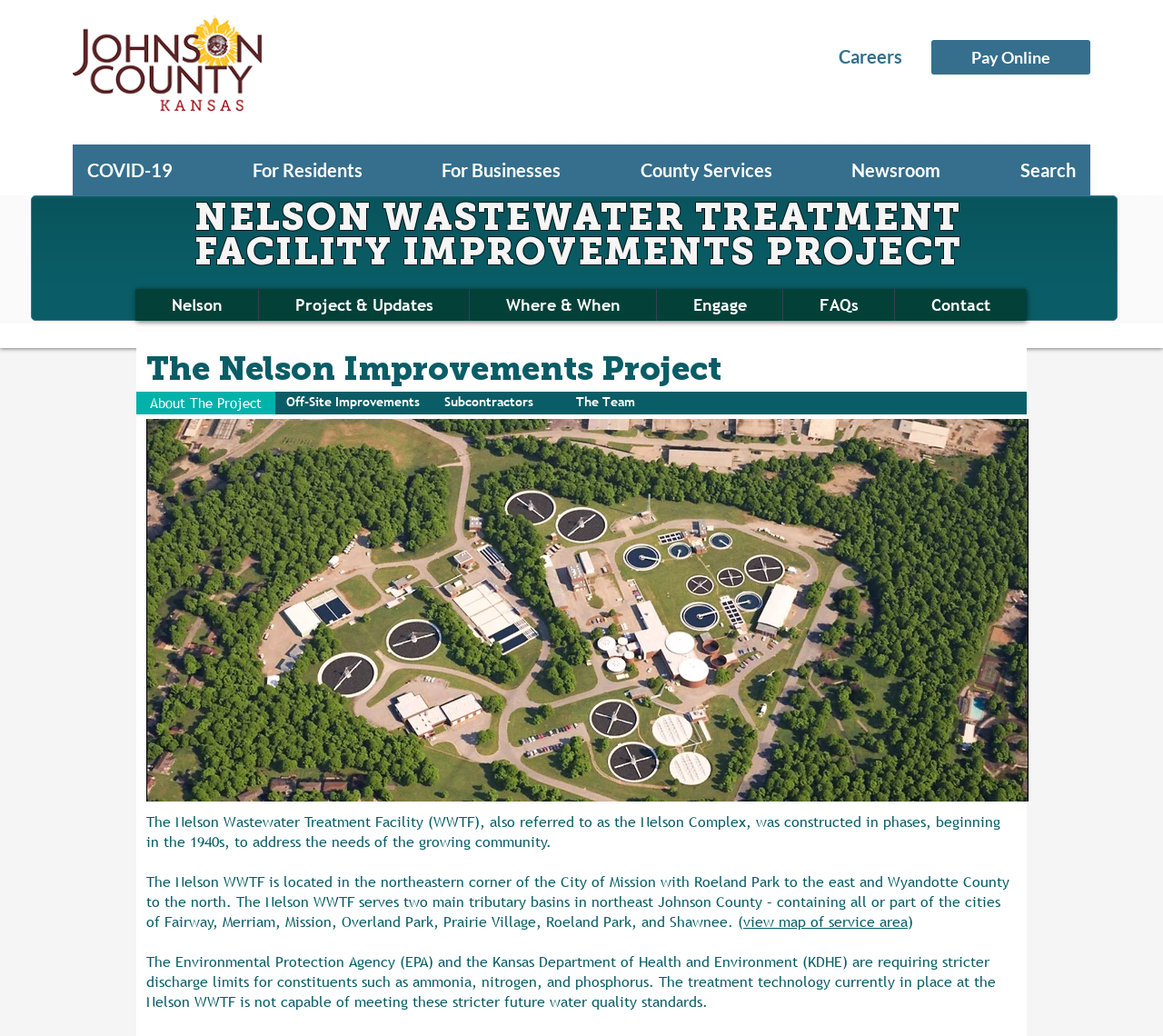Show the bounding box coordinates for the element that needs to be clicked to execute the following instruction: "Go to the 'Contact' page". Provide the coordinates in the form of four float numbers between 0 and 1, i.e., [left, top, right, bottom].

[0.769, 0.279, 0.882, 0.309]